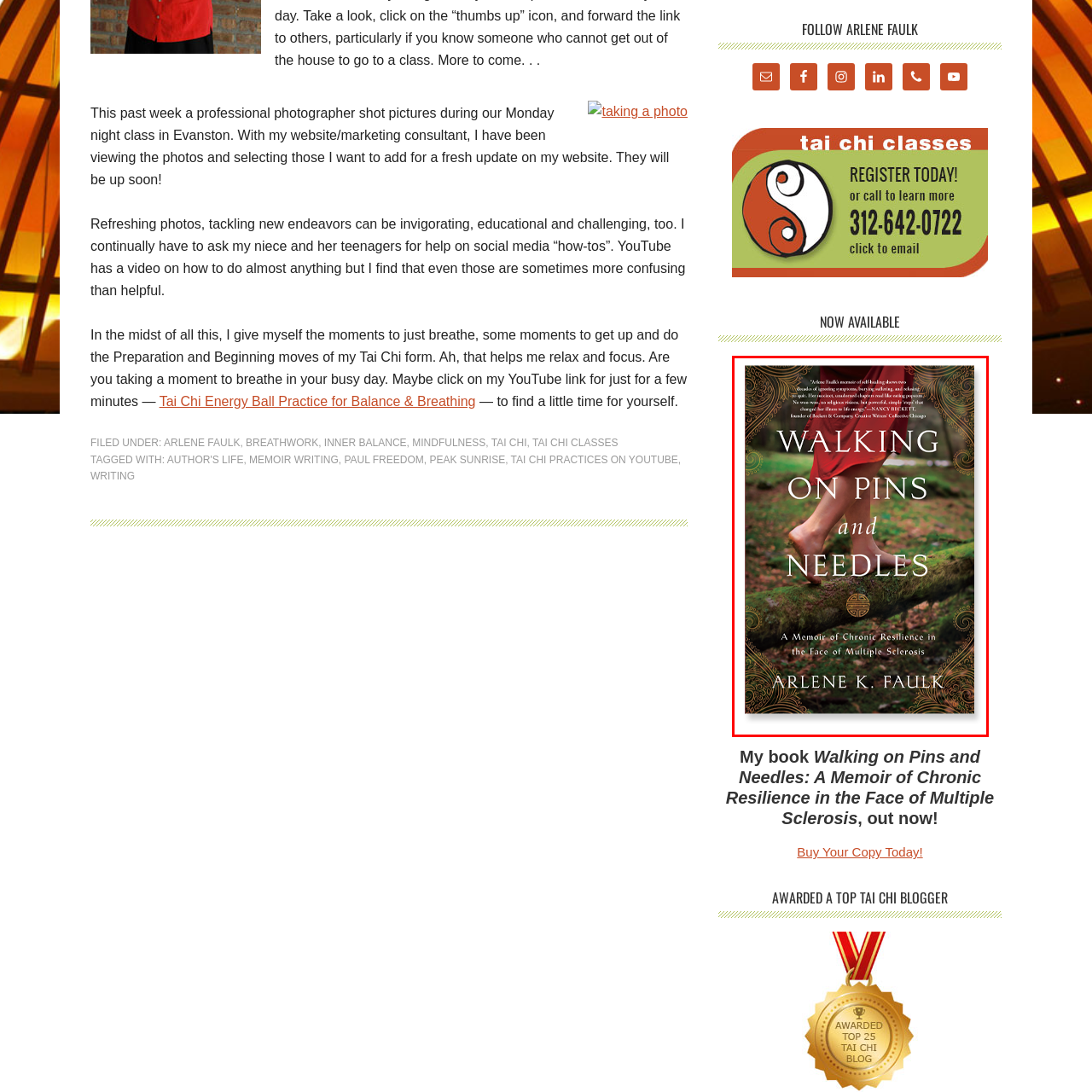Describe in detail the elements and actions shown in the image within the red-bordered area.

The image showcases the book cover for "Walking on Pins and Needles: A Memoir of Chronic Resilience in the Face of Multiple Sclerosis," written by Arlene K. Faulk. The design features a captivating photograph of a person standing barefoot on grass, symbolizing a deep connection to nature and the journey of resilience. The title, prominently displayed in bold, golden letters at the top, emphasizes the book's themes of endurance and hope. Surrounding the title is a decorative gold border that adds an elegant touch, framing the narrative of overcoming challenges. 

The memoir promises to provide insights into living with multiple sclerosis, aiming to inspire readers with Arlene’s personal reflections and experiences. This heartfelt account invites individuals to explore the balance between struggle and strength, making it relevant for anyone seeking courage in their own life challenges.